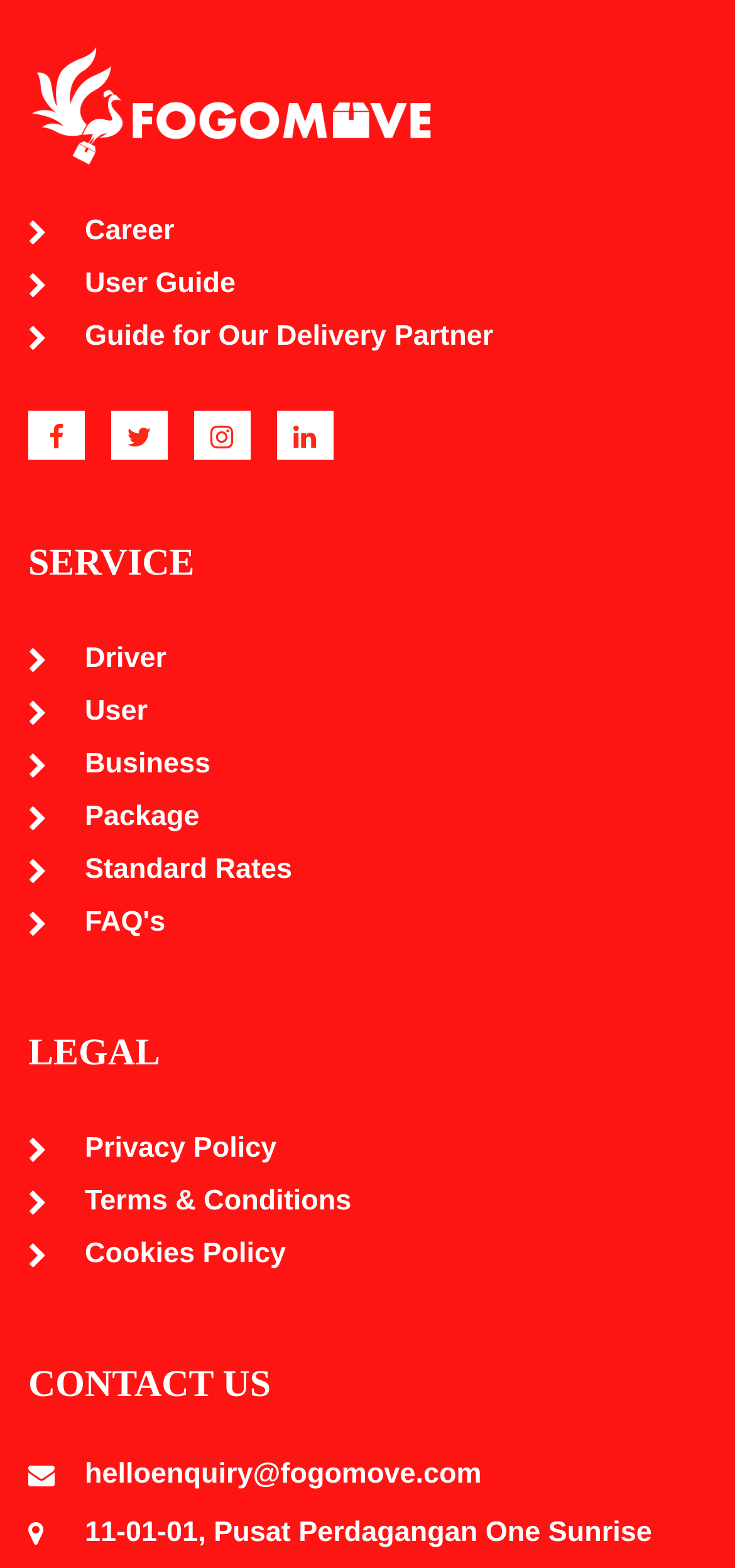What is the first link on the webpage?
From the image, provide a succinct answer in one word or a short phrase.

Career